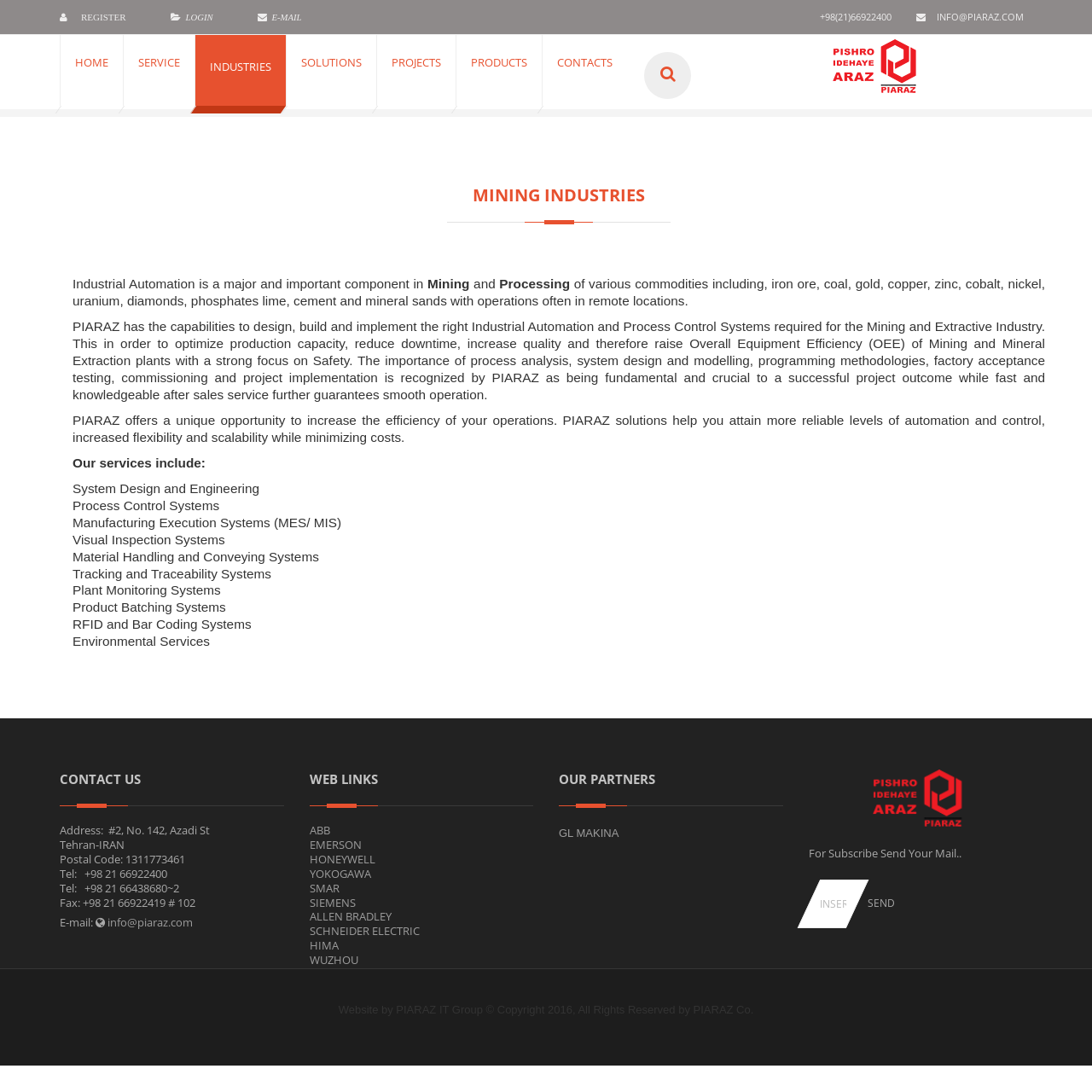Using the given description, provide the bounding box coordinates formatted as (top-left x, top-left y, bottom-right x, bottom-right y), with all values being floating point numbers between 0 and 1. Description: GL MAKINA

[0.512, 0.757, 0.567, 0.769]